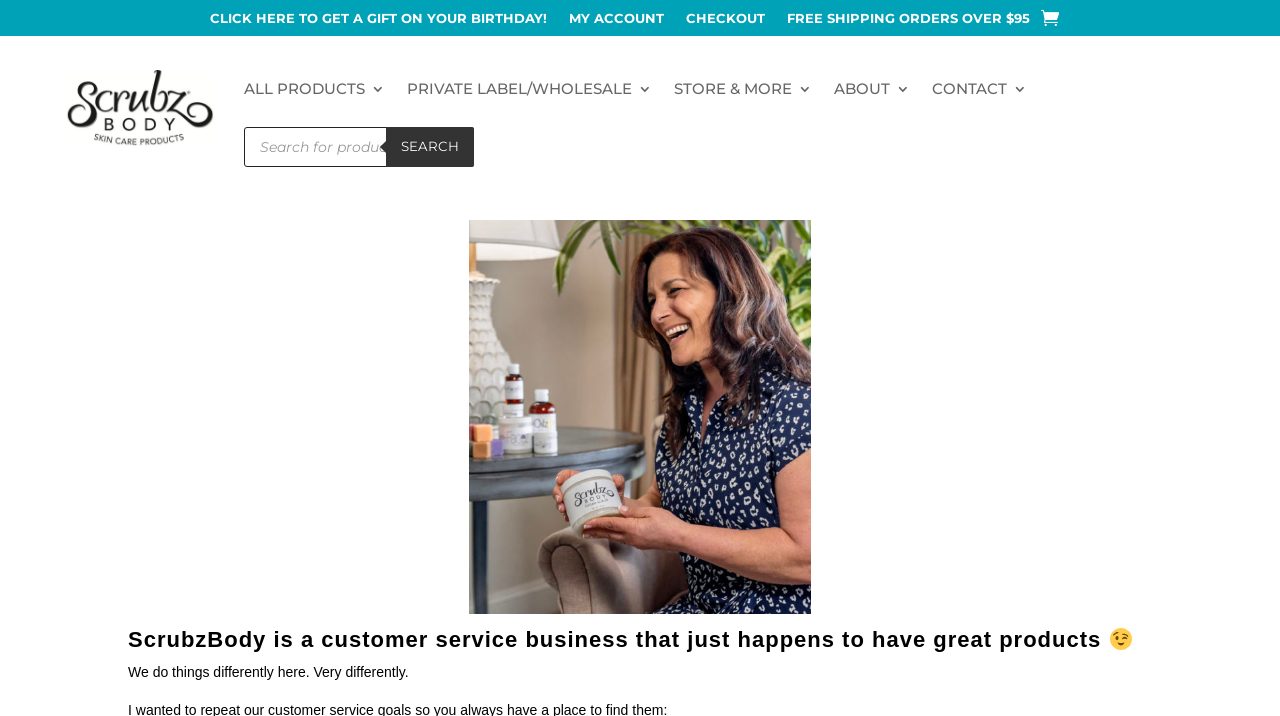Please identify the coordinates of the bounding box that should be clicked to fulfill this instruction: "Search for products".

[0.191, 0.177, 0.37, 0.233]